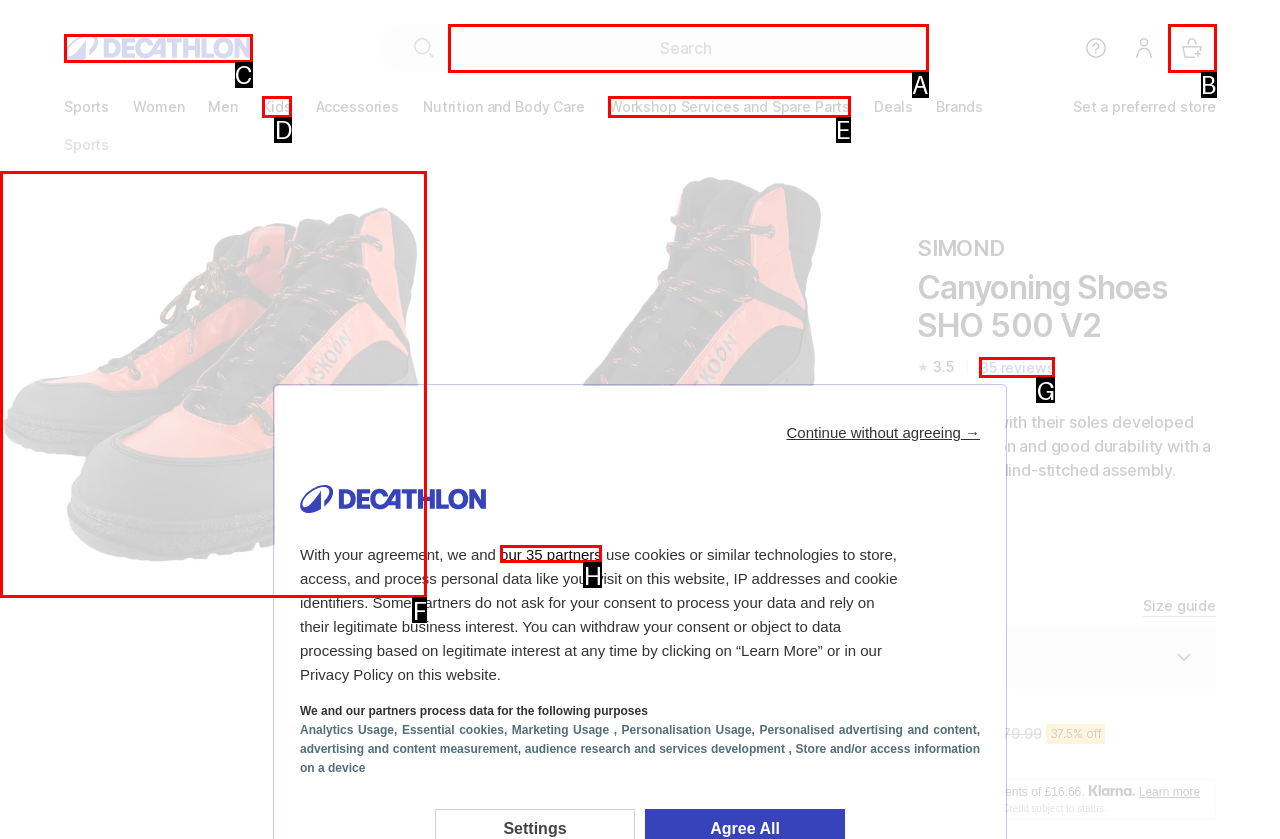Choose the HTML element that corresponds to the description: our 35 partners
Provide the answer by selecting the letter from the given choices.

H